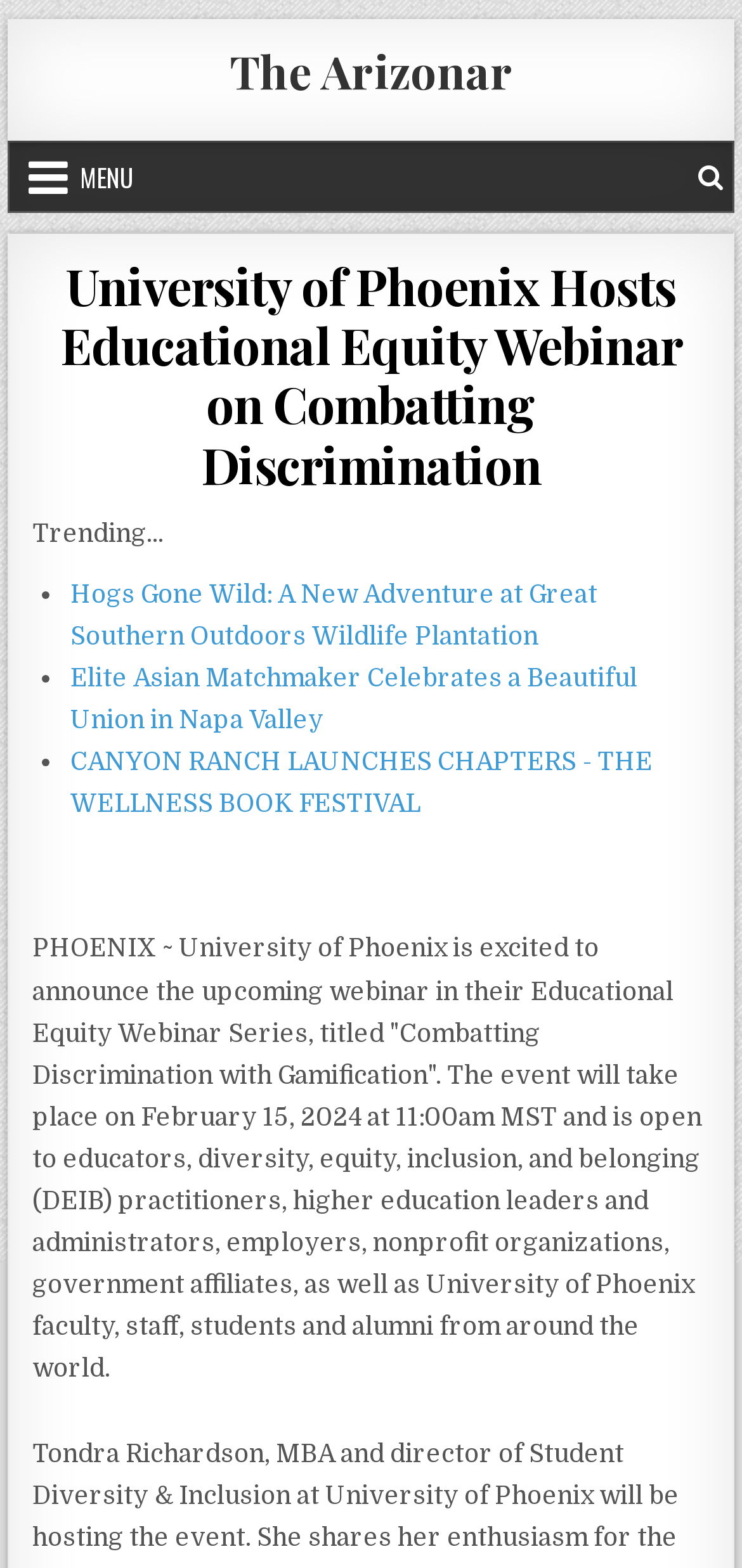What is the date of the webinar?
Please interpret the details in the image and answer the question thoroughly.

The date of the webinar is February 15, 2024, as mentioned in the text 'The event will take place on February 15, 2024 at 11:00am MST'.